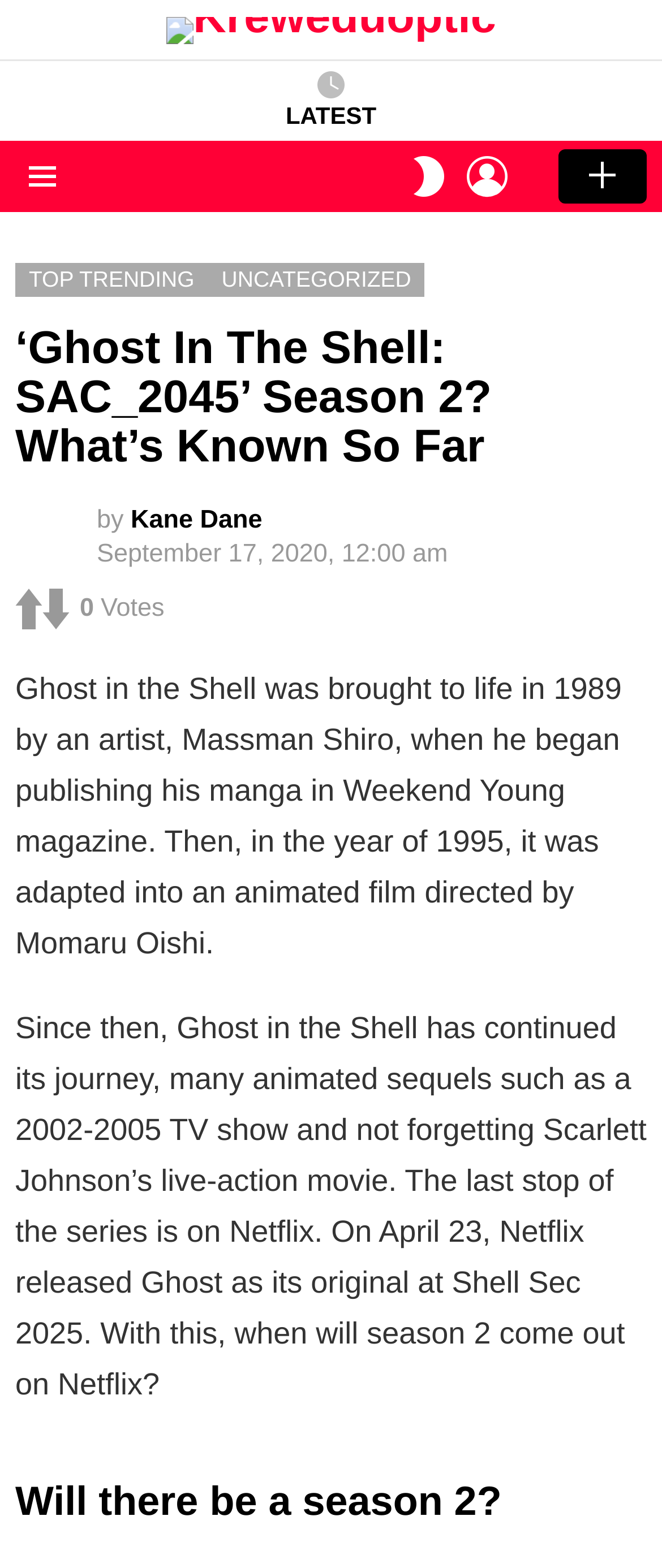Based on the element description Uncategorized, identify the bounding box coordinates for the UI element. The coordinates should be in the format (top-left x, top-left y, bottom-right x, bottom-right y) and within the 0 to 1 range.

[0.314, 0.168, 0.642, 0.189]